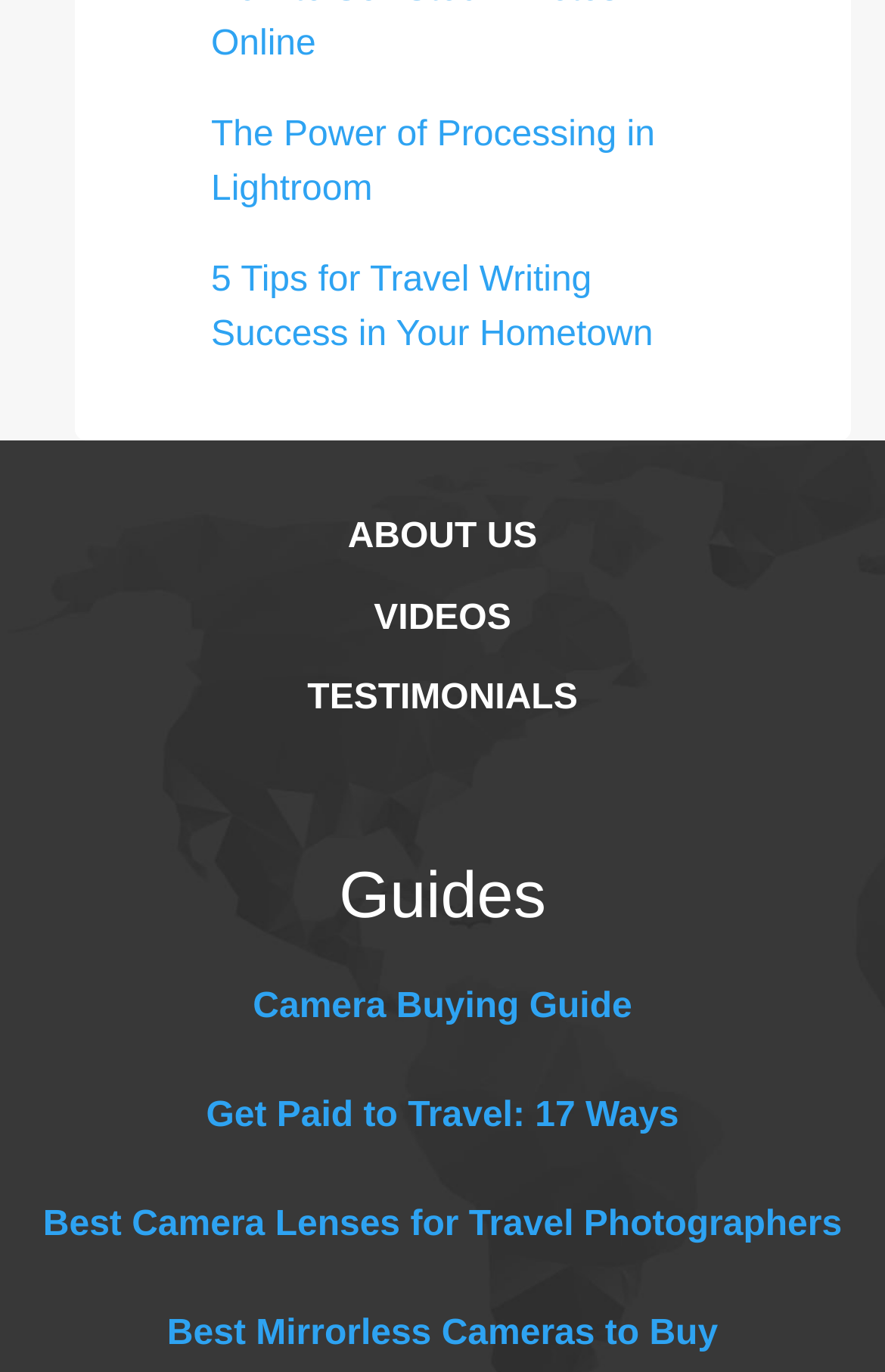Please identify the bounding box coordinates of the element that needs to be clicked to execute the following command: "Watch videos". Provide the bounding box using four float numbers between 0 and 1, formatted as [left, top, right, bottom].

[0.422, 0.436, 0.578, 0.464]